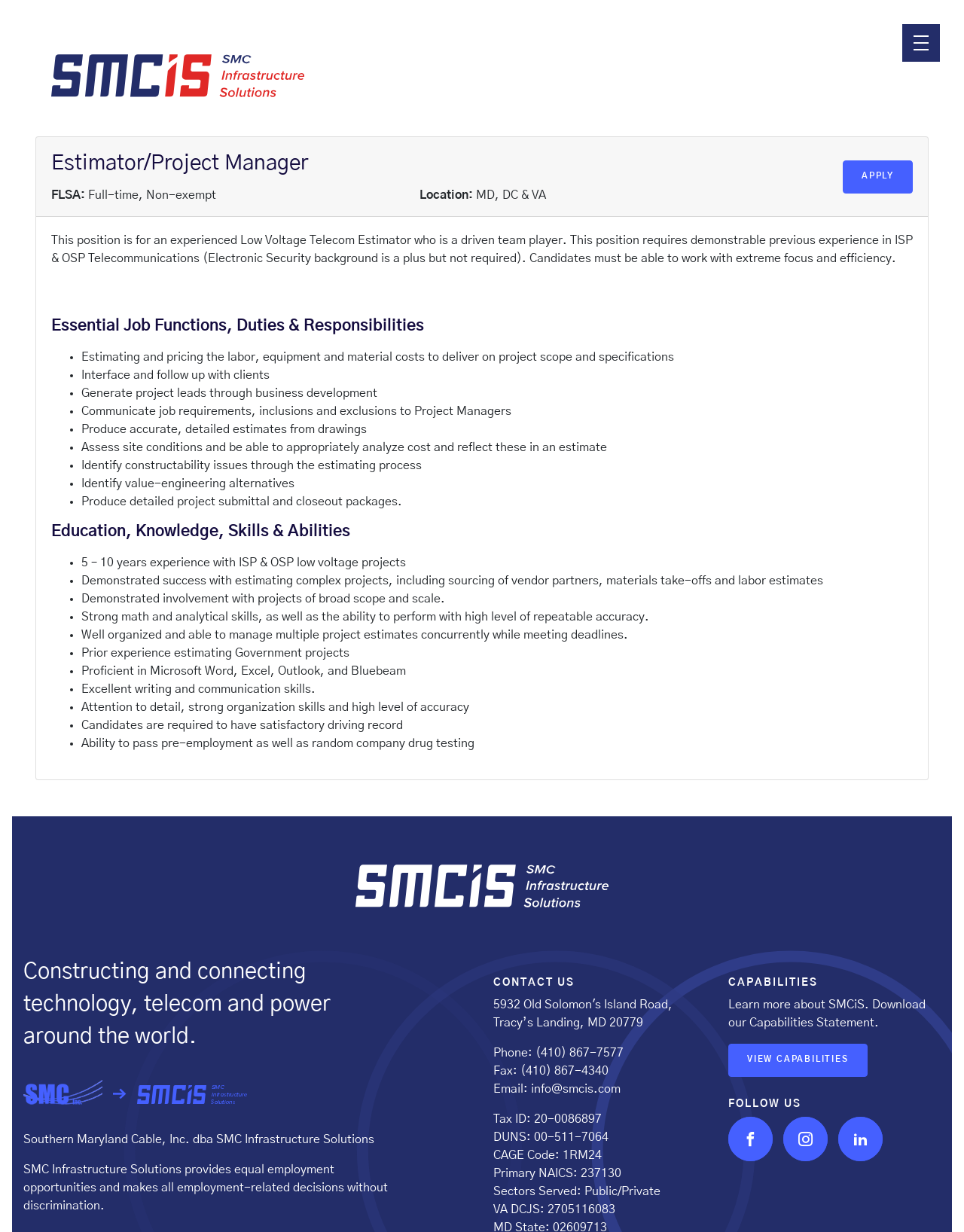What is the contact email address of the company described on this webpage?
Could you give a comprehensive explanation in response to this question?

The contact email address is mentioned in the 'CONTACT US' section at the bottom of the webpage, which provides various contact details including the email address.